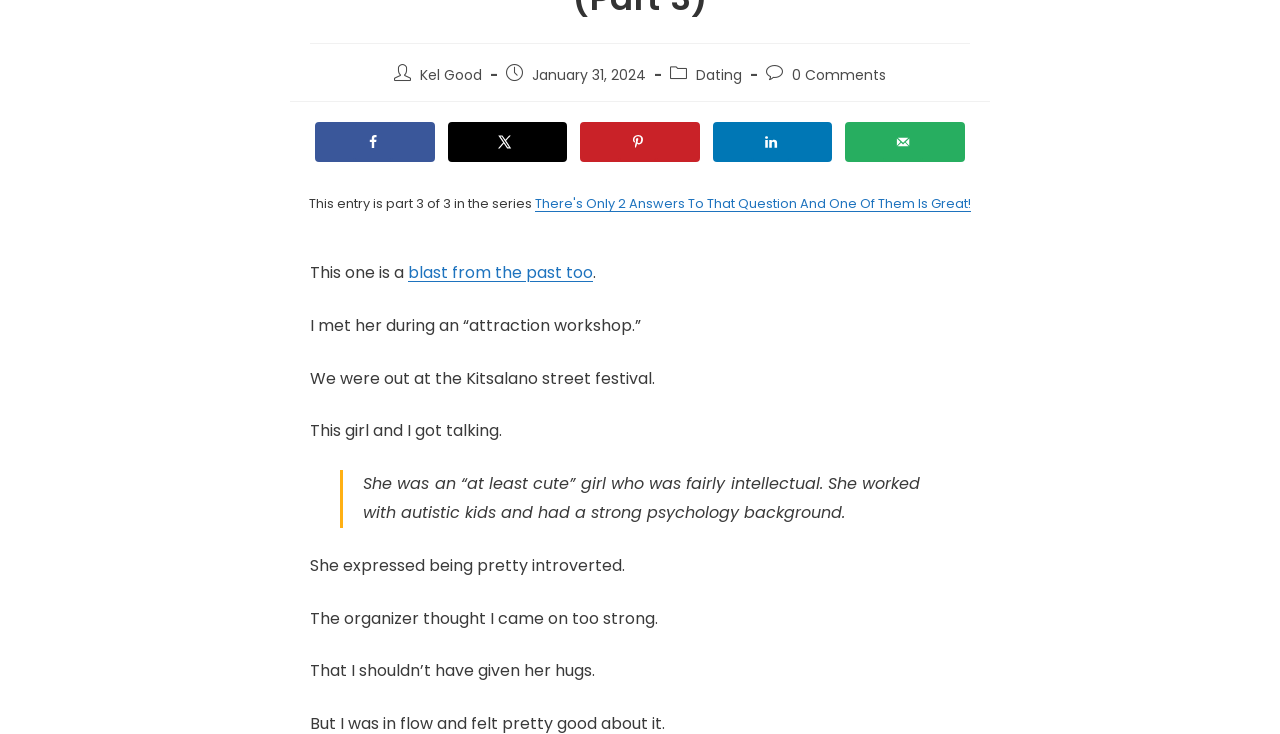What is the post category?
Look at the image and provide a detailed response to the question.

The post category is mentioned in the static text 'Post category:' followed by a link 'Dating'.